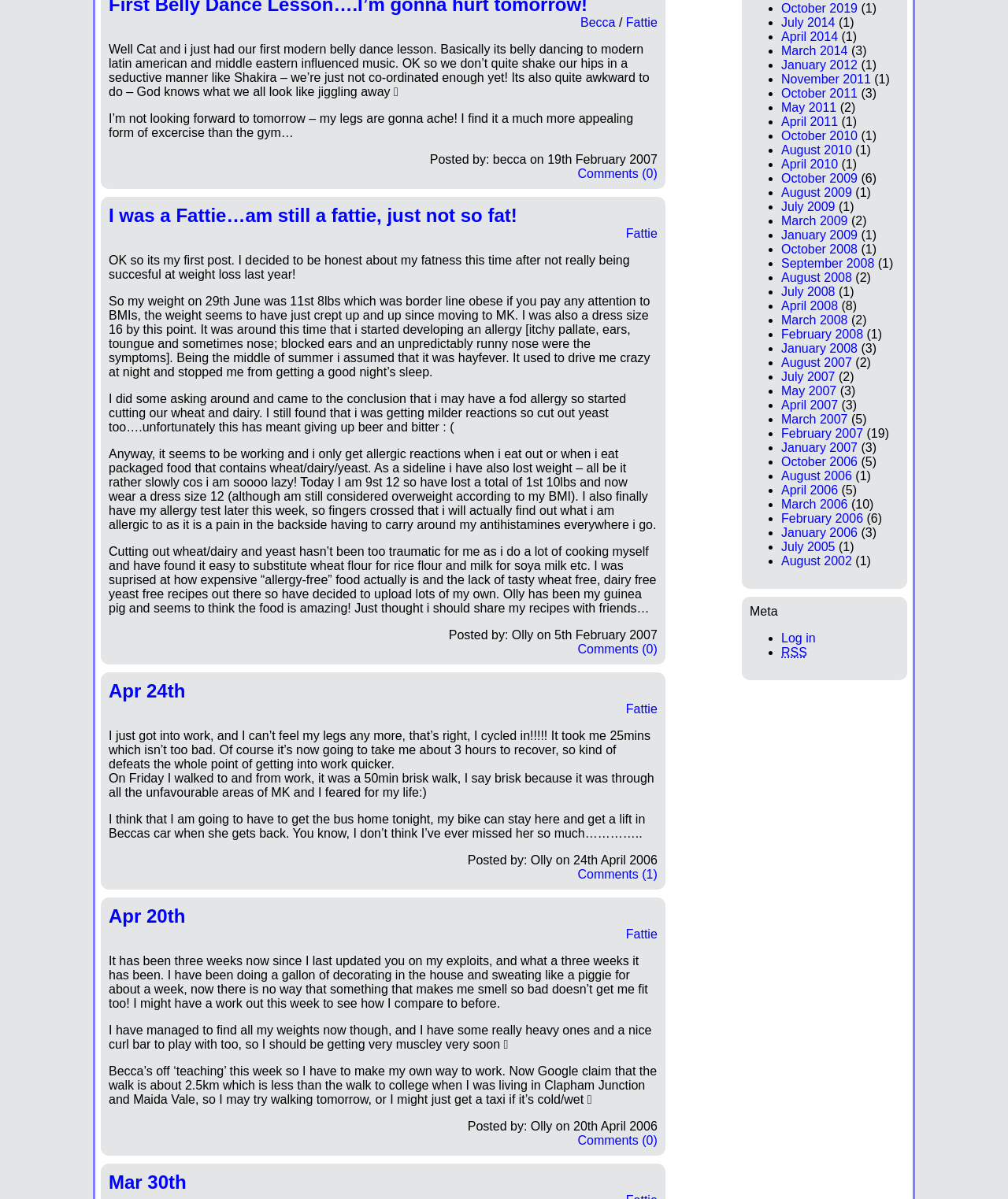Please provide the bounding box coordinates for the UI element as described: "Types of Jars". The coordinates must be four floats between 0 and 1, represented as [left, top, right, bottom].

None